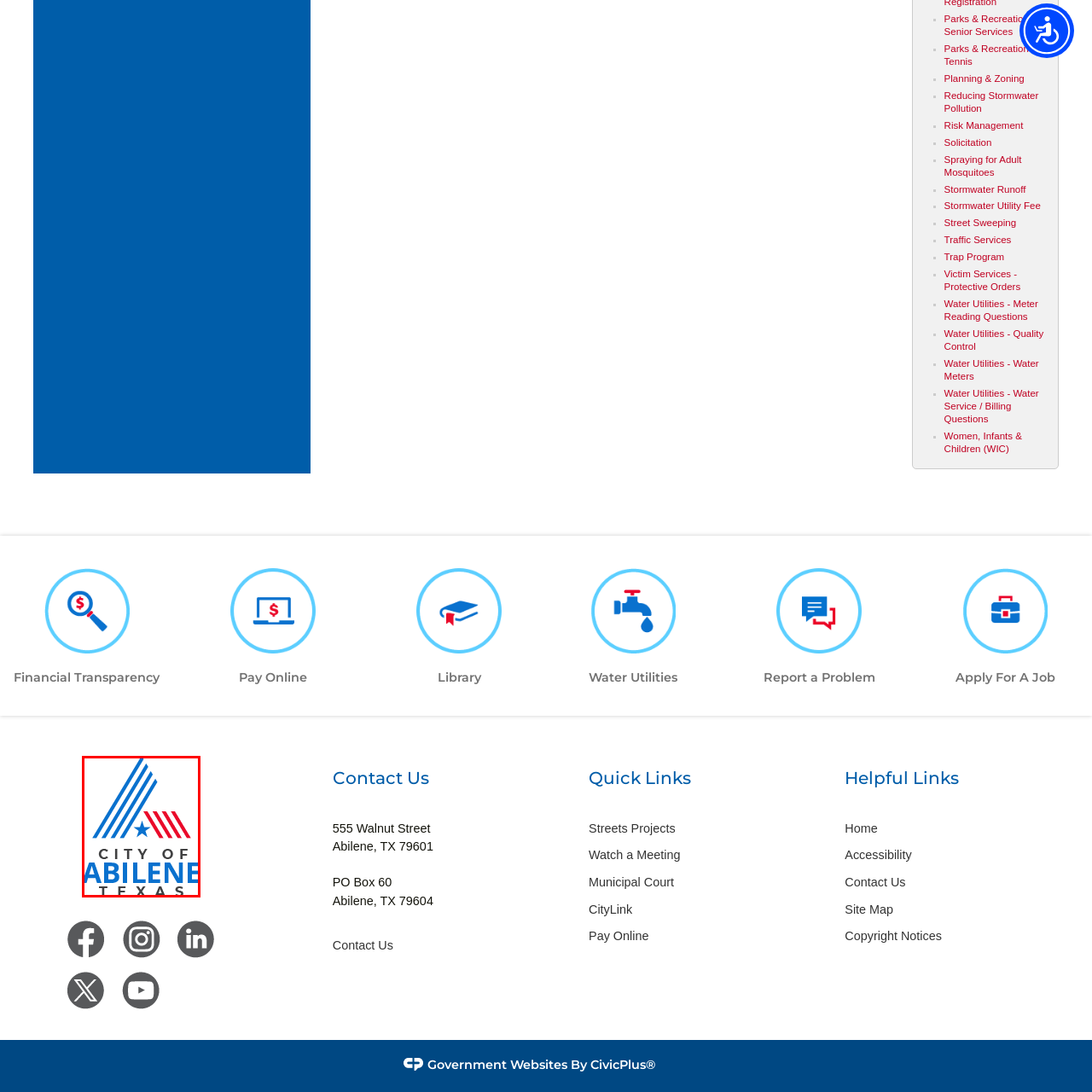Describe thoroughly what is shown in the red-bordered area of the image.

The image features the logo of the City of Abilene, Texas. It prominently displays a stylized letter "A" constructed with blue stripes, representing both the city and its dynamic spirit. Below the emblematic "A," the words "CITY OF ABILENE" are featured in bold blue letters, with "TEXAS" in a smaller, more understated font, providing a clear identification of the city's name and location. The logo combines elements of modern design with a classic interpretation, reflecting the identity and pride of Abilene as a community.